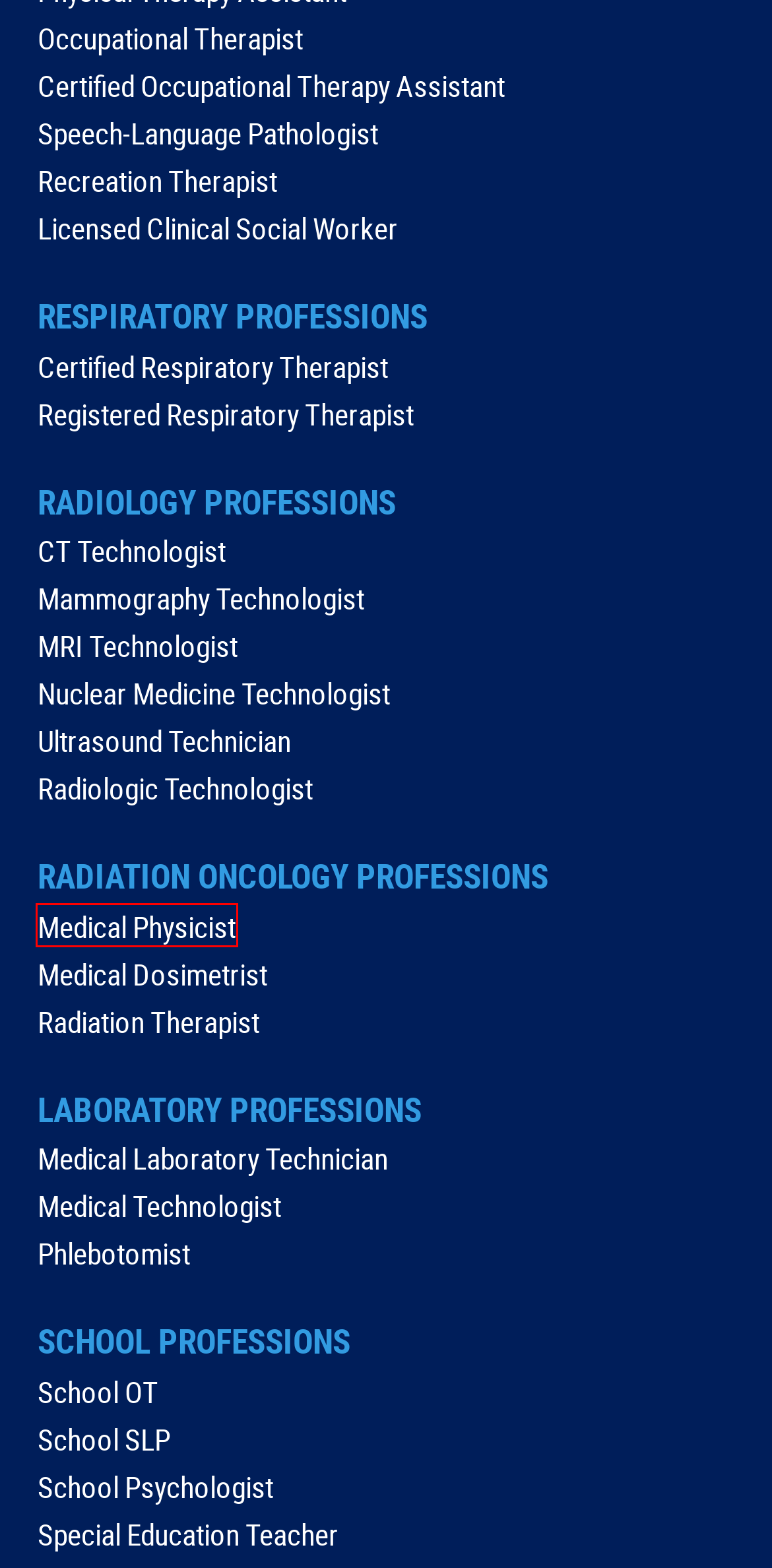Observe the webpage screenshot and focus on the red bounding box surrounding a UI element. Choose the most appropriate webpage description that corresponds to the new webpage after clicking the element in the bounding box. Here are the candidates:
A. Therapeutic Medical Physicist Jobs | Travel, Per Diem & Perm
B. Mammography Technologist Jobs | Mammo Tech | Travel, Per Diem & Perm
C. Registered Respiratory Therapist (RRT) Jobs | Travel, Per Diem & Perm
D. Radiation Therapist (RTT) Jobs | Travel, Per Diem & Perm
E. Medical Laboratory Technician (MLT) Jobs | Lab Tech Careers | Travel, Per Diem & Perm
F. Respiratory Therapy Jobs | RRT, CRT Career Information
G. CT Technologist Jobs | Computed Tomography | Travel, Per Diem & Perm
H. School Allied Health Professions | OT, SLP, PT & More

A